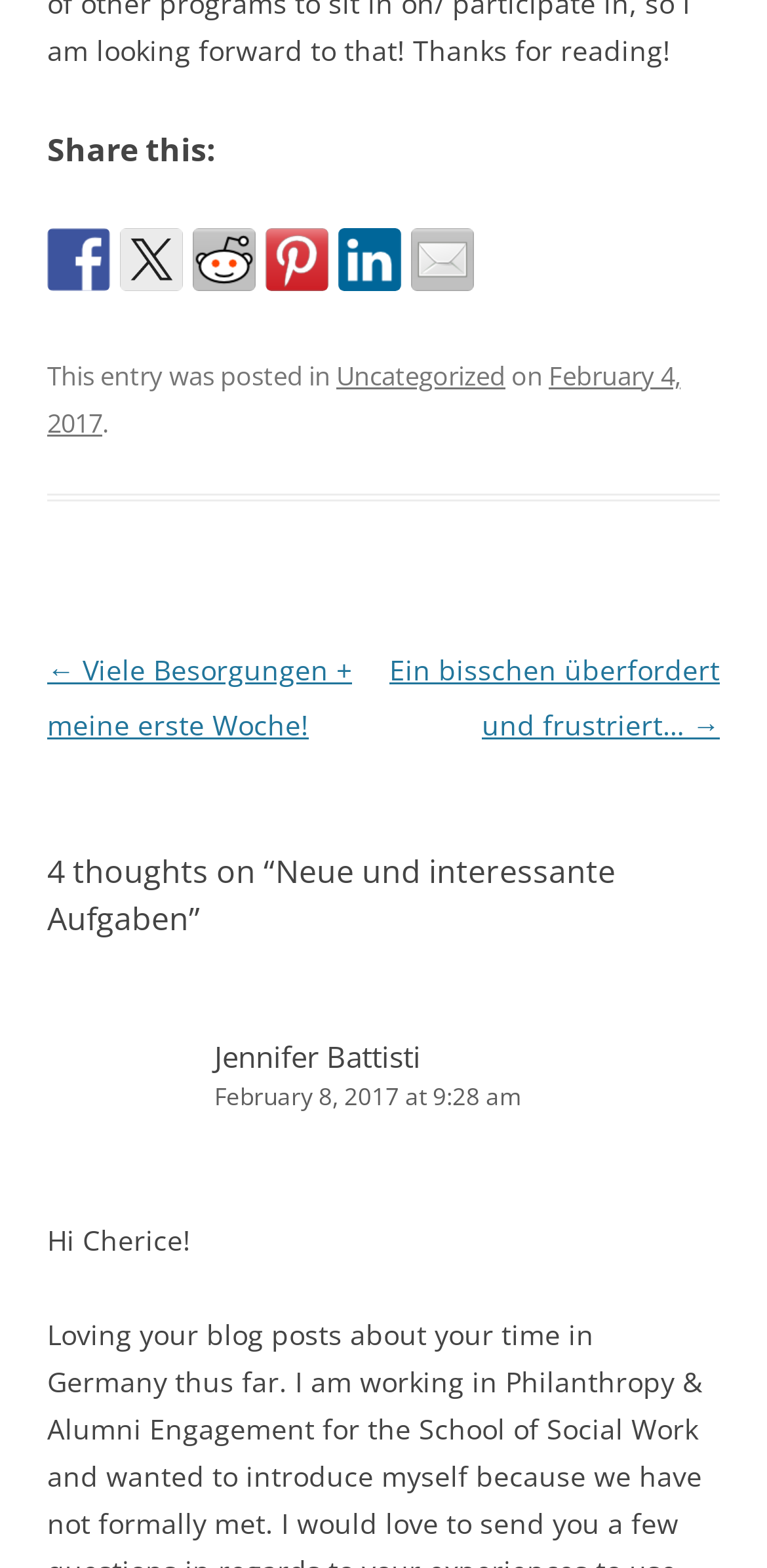Please determine the bounding box coordinates of the element to click in order to execute the following instruction: "Share on Facebook". The coordinates should be four float numbers between 0 and 1, specified as [left, top, right, bottom].

[0.062, 0.146, 0.144, 0.186]